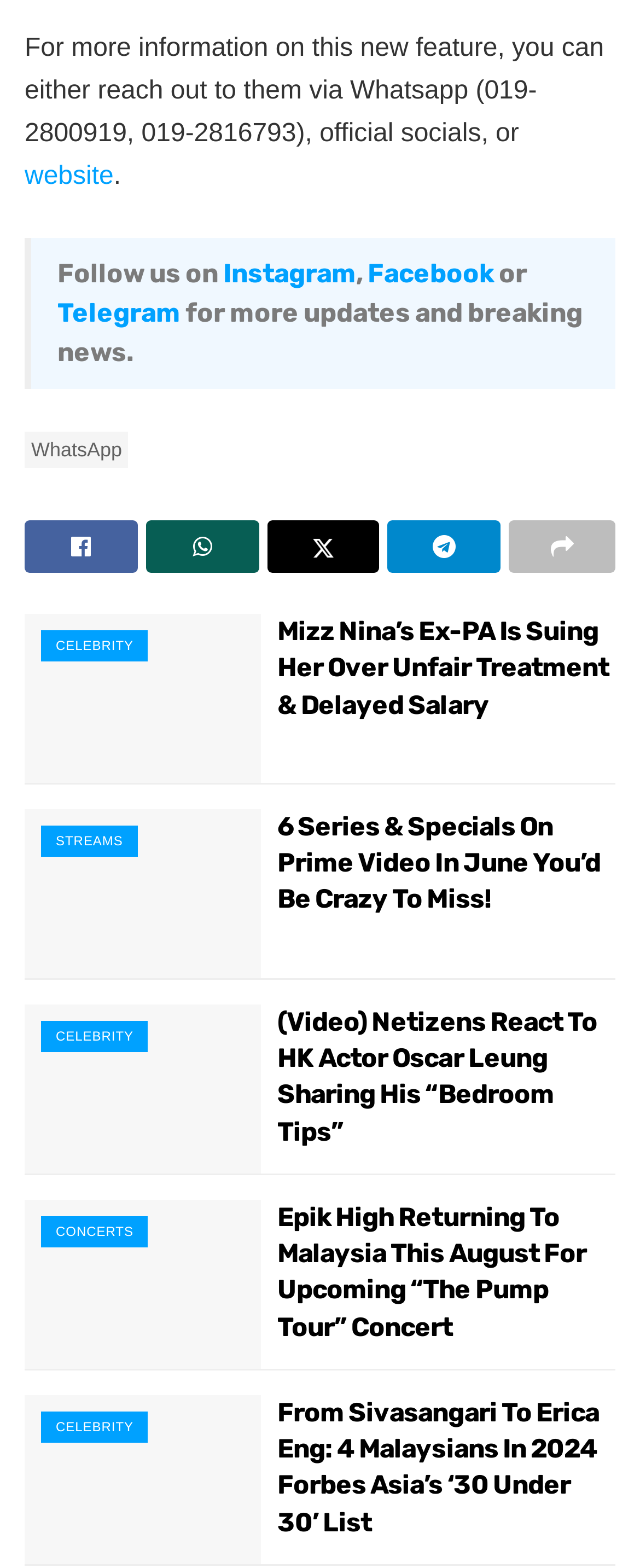Can you give a detailed response to the following question using the information from the image? What is the source of the third article?

The third article element contains a link element with the text 'SOURCES: XIAOHONGSHU (梁烈唯is競徽) & HK01', indicating that the source of the article is XIAOHONGSHU and HK01.